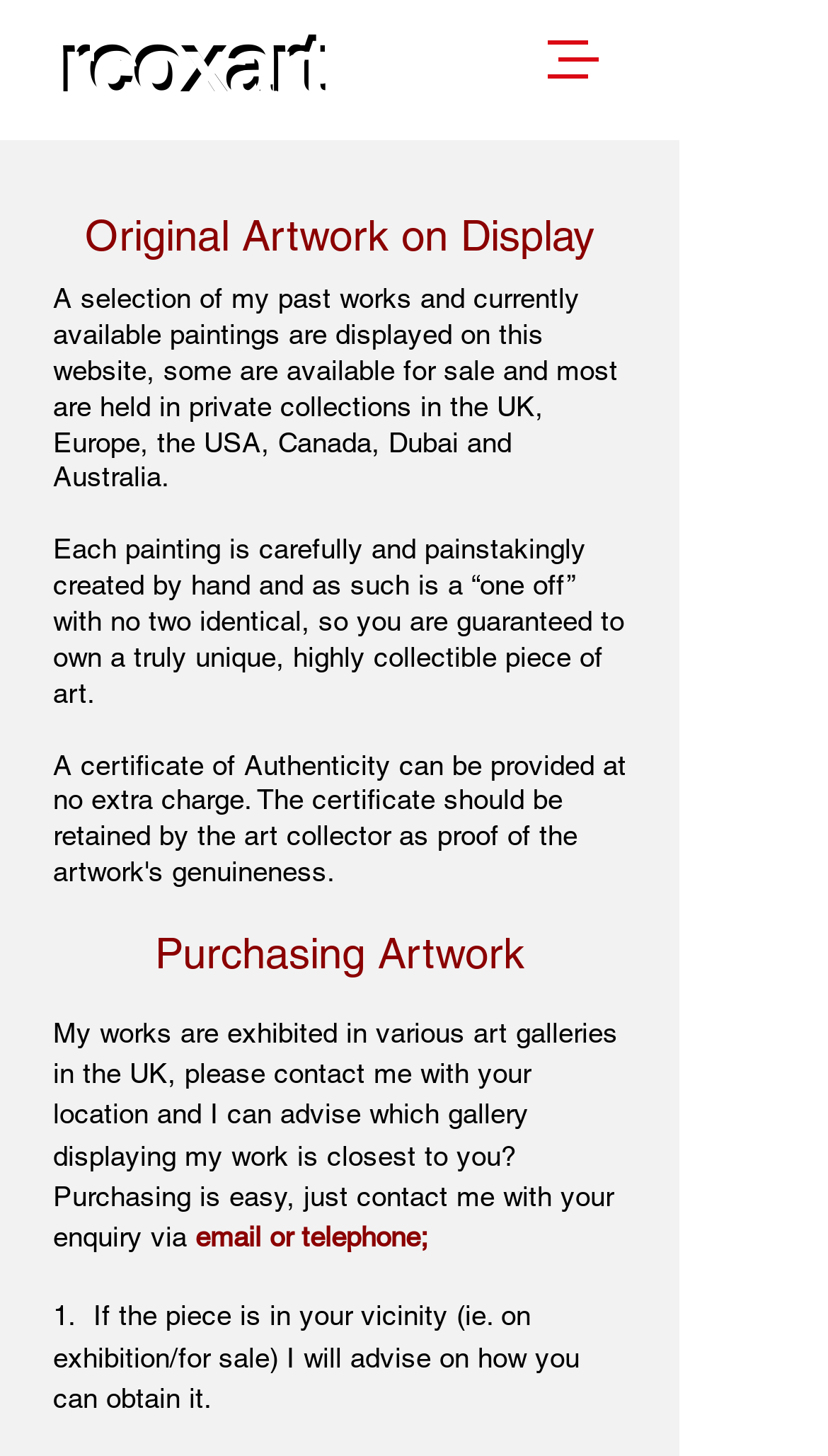Convey a detailed summary of the webpage, mentioning all key elements.

The webpage is about Rcoxart, an artist showcasing their original artwork. At the top right corner, there is a button to open a navigation menu. Below it, there are two links to Rcoxart, positioned side by side. 

The main content is divided into two sections. The first section, titled "Original Artwork on Display", is located at the top center of the page. It describes the artwork displayed on the website, including paintings available for sale and those held in private collections worldwide. 

Below this section, there are two paragraphs of text. The first paragraph explains that each painting is a unique, handmade piece of art. The second paragraph provides more information about the artwork, stating that they are exhibited in various art galleries in the UK and can be purchased by contacting the artist.

The second section, titled "Purchasing Artwork", is located at the bottom center of the page. It provides information on how to purchase the artwork, including contacting the artist to find the nearest gallery displaying their work. There is also a link to contact the artist via email or telephone. 

Finally, there is a step-by-step guide on how to obtain a piece of artwork, with the first step being to check if the piece is available in the buyer's vicinity.